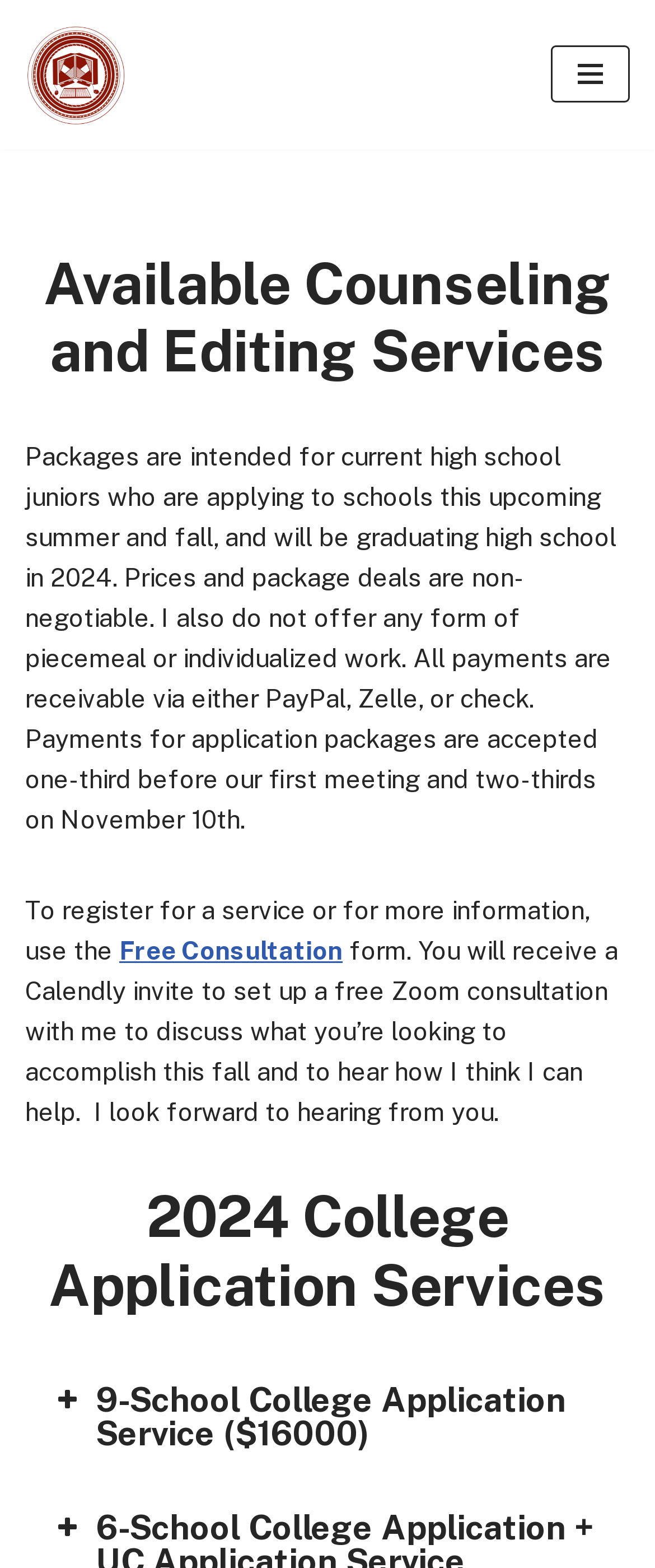Specify the bounding box coordinates (top-left x, top-left y, bottom-right x, bottom-right y) of the UI element in the screenshot that matches this description: Navigation Menu

[0.841, 0.029, 0.962, 0.066]